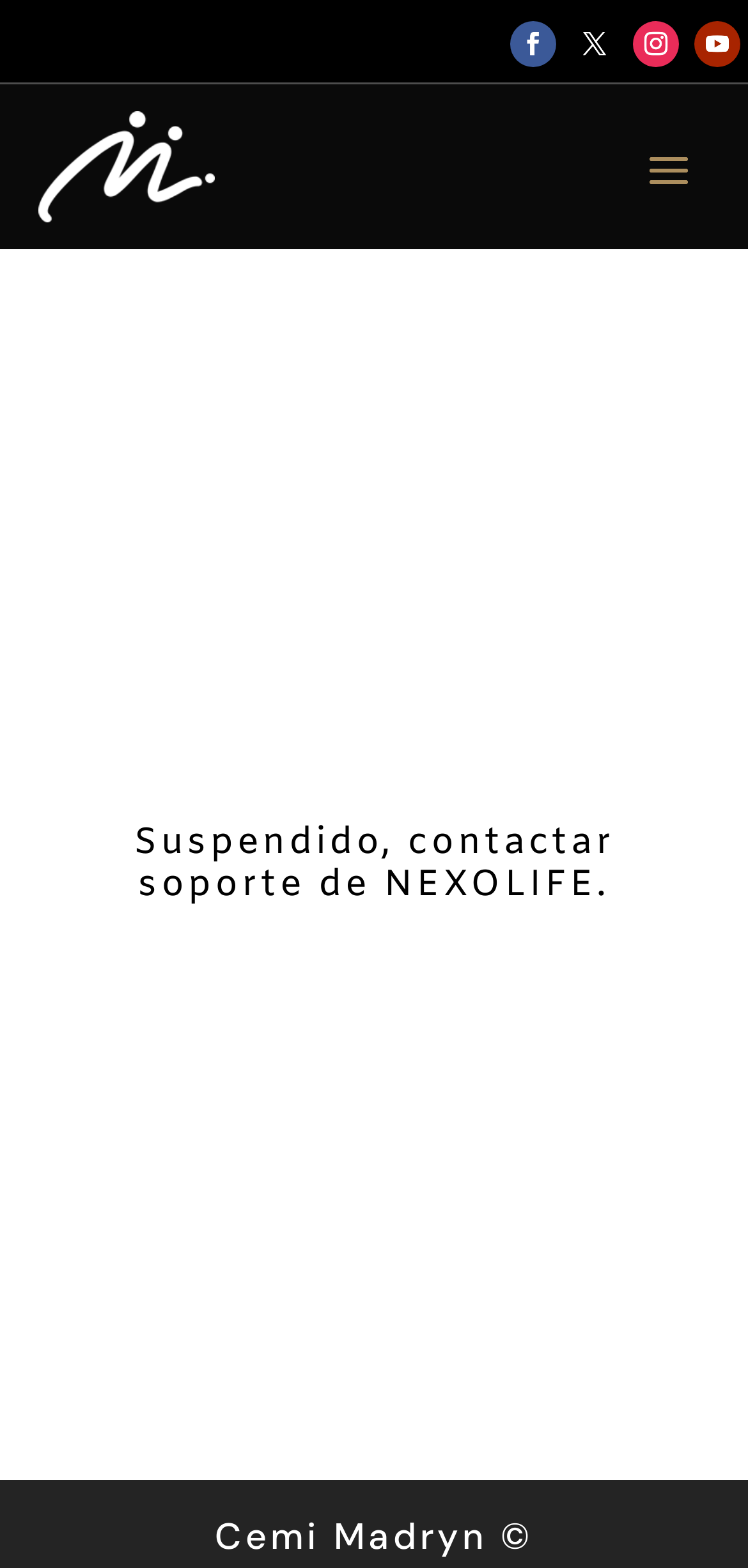Answer the question with a brief word or phrase:
What is the text below the logo?

Suspendido, contactar soporte de NEXOLIFE.